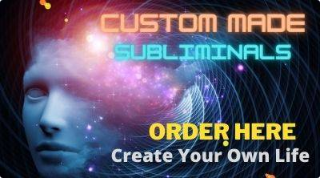Explain the details of the image you are viewing.

The image promotes custom-made subliminals, highlighting the transformative power of personalized audio programs designed to influence the subconscious mind. Featuring a visually striking design, it includes an abstract representation of a human head with a cosmic backdrop, symbolizing depth and consciousness. The text prominently displays "CUSTOM MADE SUBLIMINALS" in a modern font, emphasizing the tailored approach to achieving personal goals. Below, a bold call to action reads "ORDER HERE," inviting viewers to take the next step toward self-improvement, with a supporting tagline "Create Your Own Life" that encapsulates the empowering message of personal agency and customization in their journey to success.